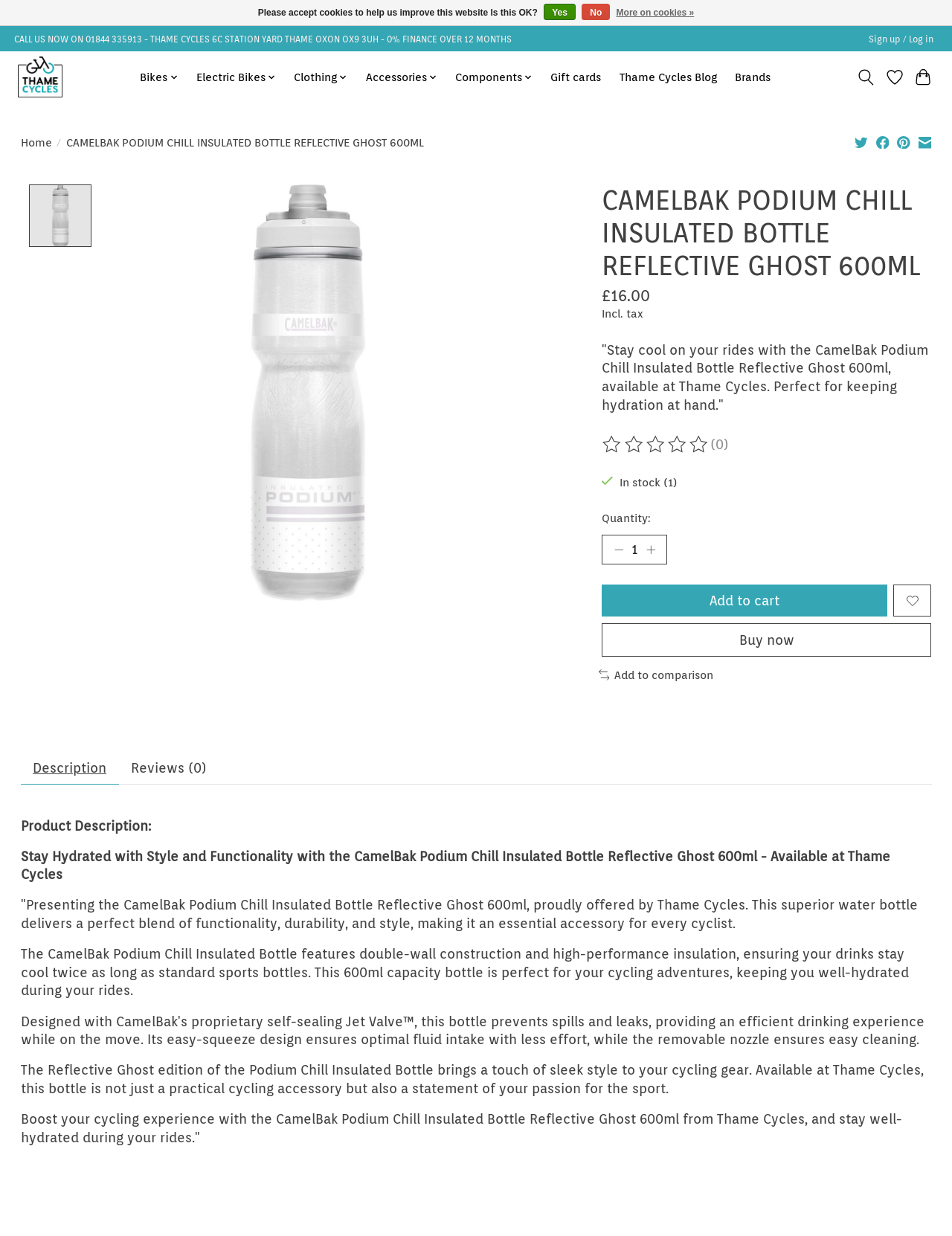Please indicate the bounding box coordinates of the element's region to be clicked to achieve the instruction: "Click the 'Read reviews' link". Provide the coordinates as four float numbers between 0 and 1, i.e., [left, top, right, bottom].

[0.632, 0.352, 0.746, 0.368]